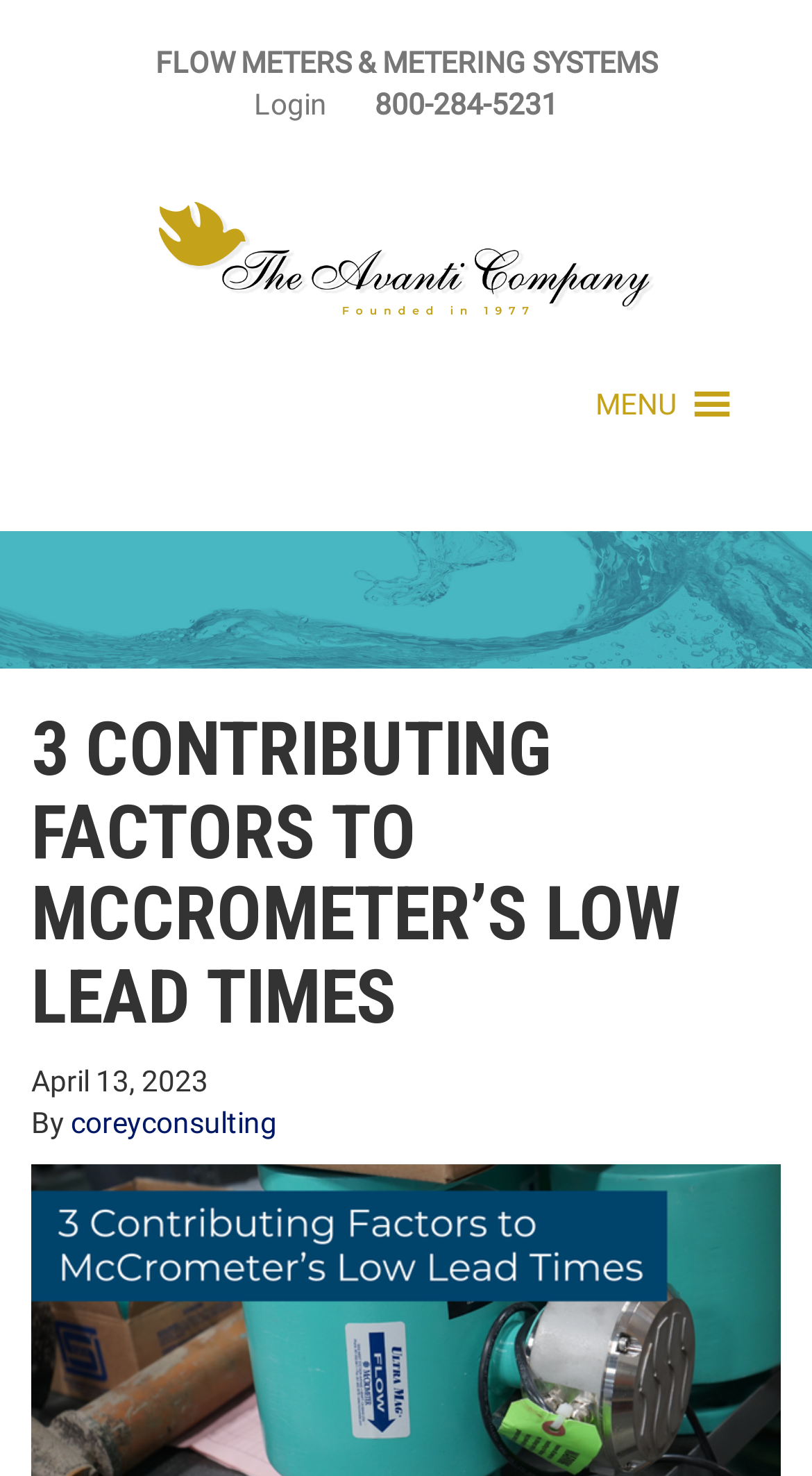Locate the primary headline on the webpage and provide its text.

3 CONTRIBUTING FACTORS TO MCCROMETER’S LOW LEAD TIMES